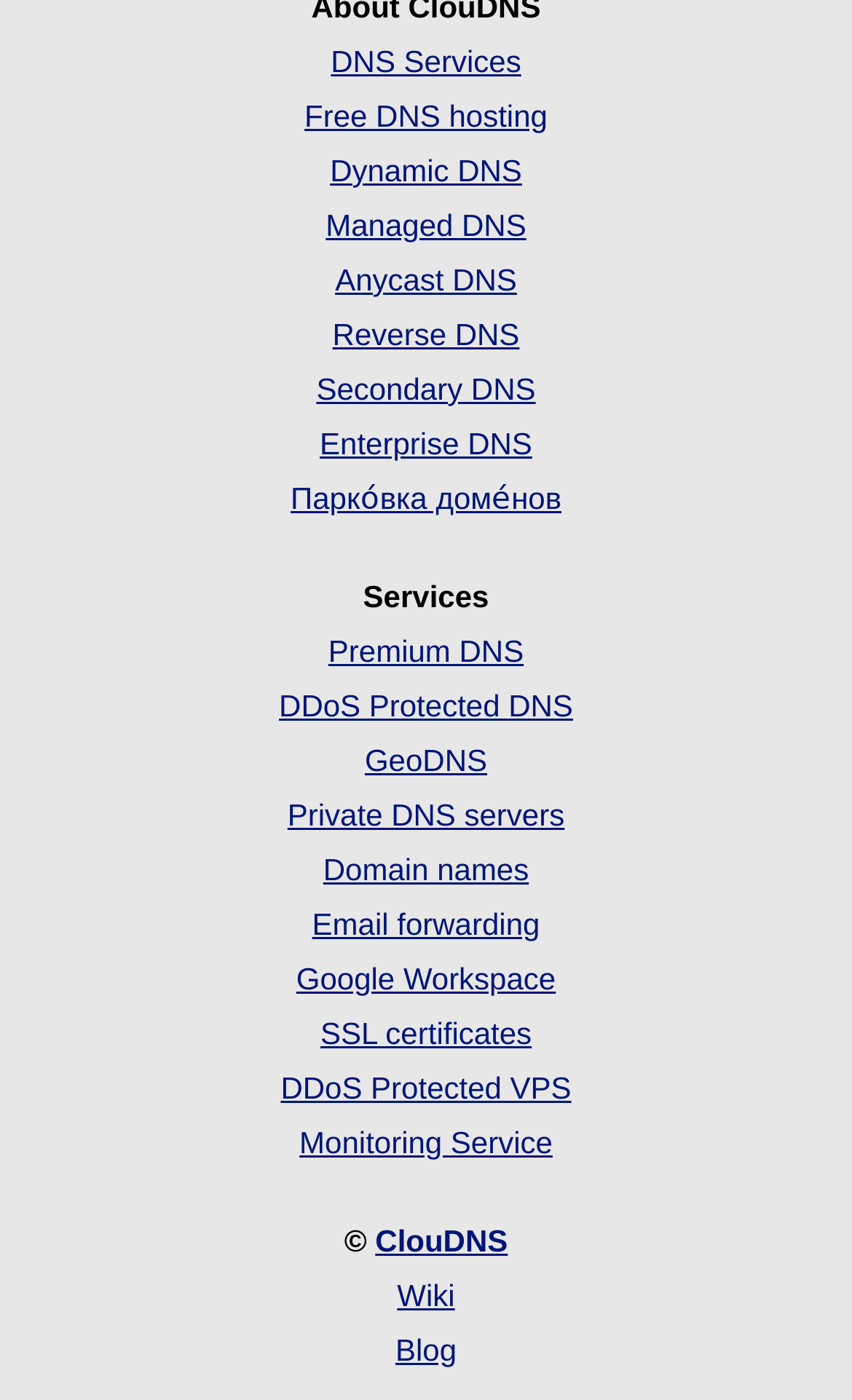Please respond to the question using a single word or phrase:
What is the last link in the services section?

Monitoring Service